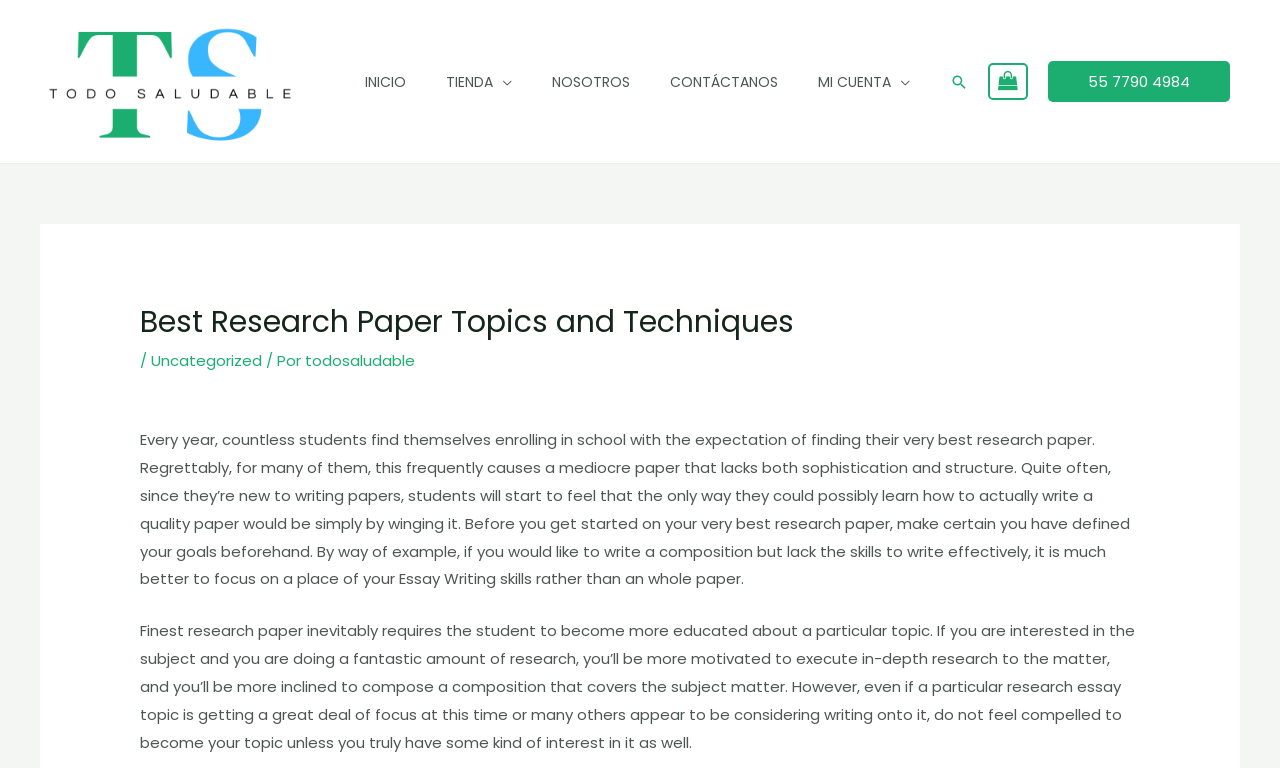From the given element description: "Tienda", find the bounding box for the UI element. Provide the coordinates as four float numbers between 0 and 1, in the order [left, top, right, bottom].

[0.333, 0.061, 0.416, 0.152]